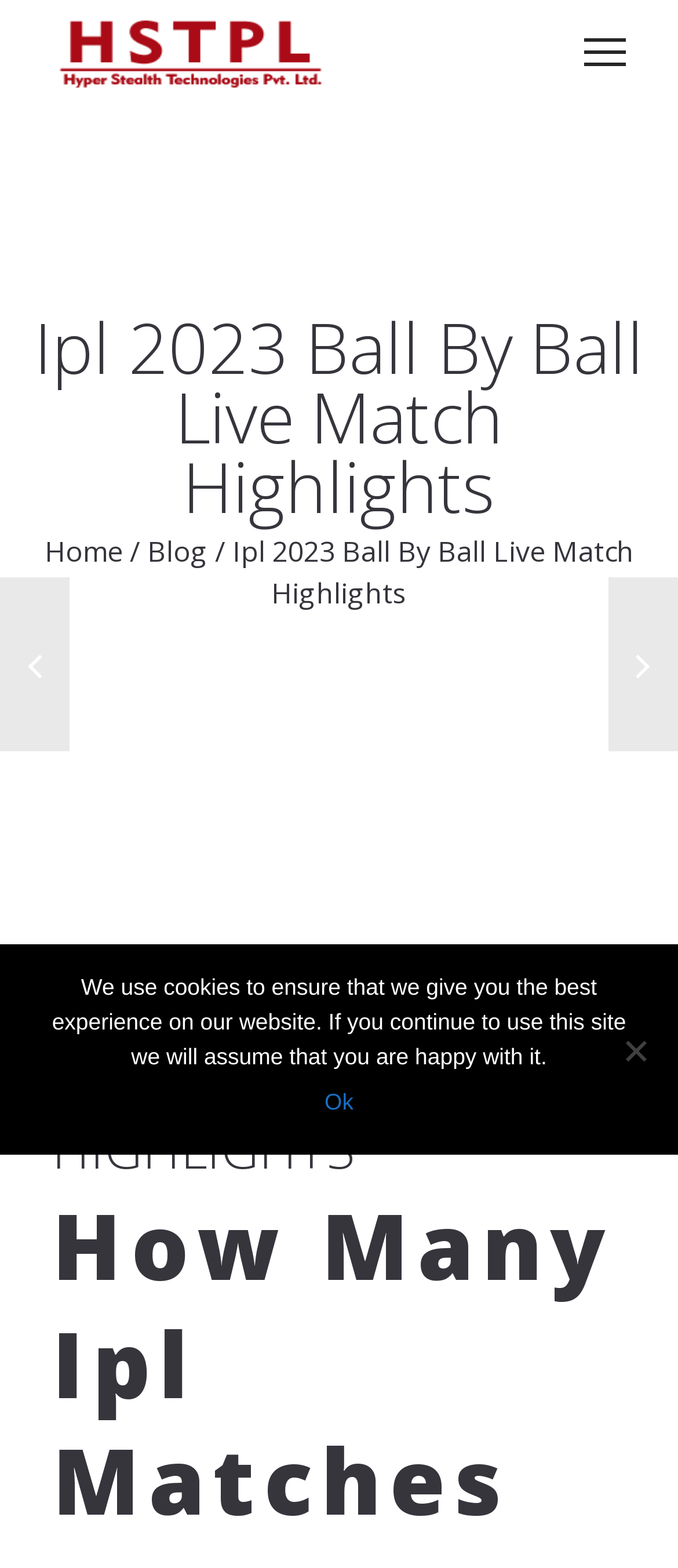What is the purpose of the cookie notice?
Please provide a detailed and thorough answer to the question.

The cookie notice is a dialog box that appears on the webpage, informing users that the website uses cookies to ensure the best experience, and asking for their consent to continue using the site.